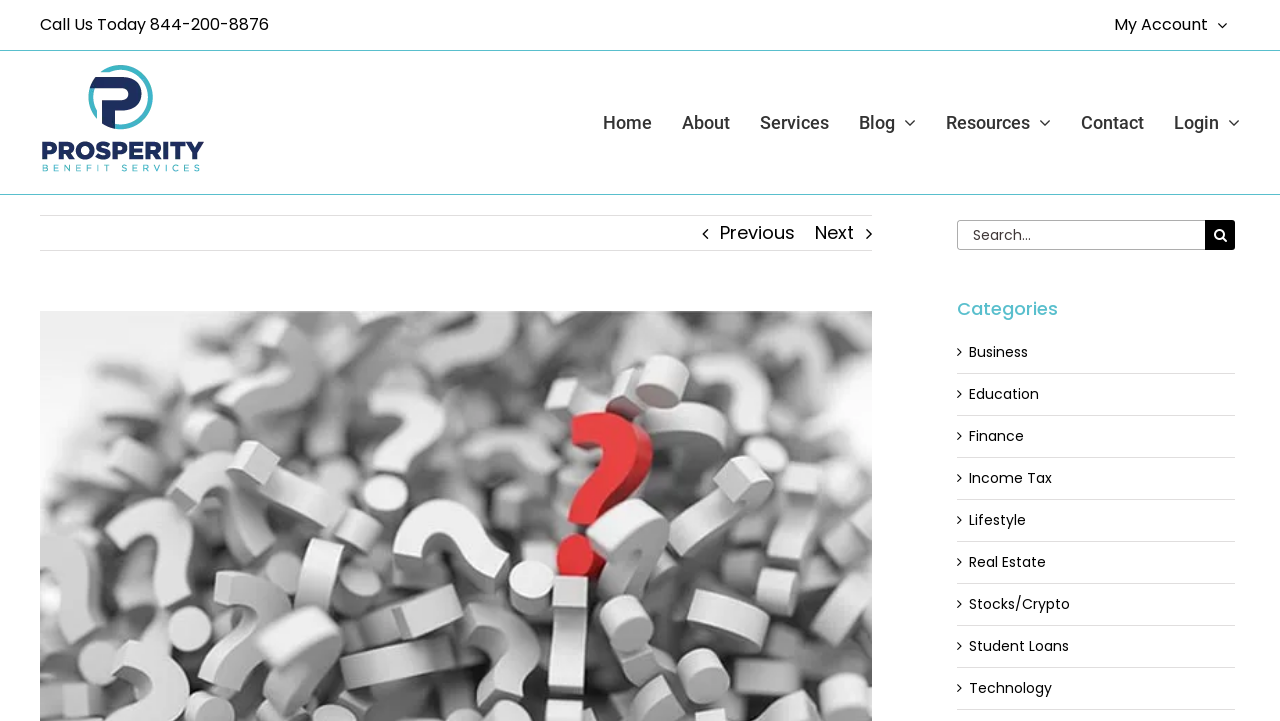Refer to the image and provide a thorough answer to this question:
How many main menu items are available?

I counted the main menu items under the 'Main Menu' navigation, which includes 'Home', 'About', 'Services', 'Blog', 'Resources', 'Contact', and 'Login', totaling 8 main menu items.